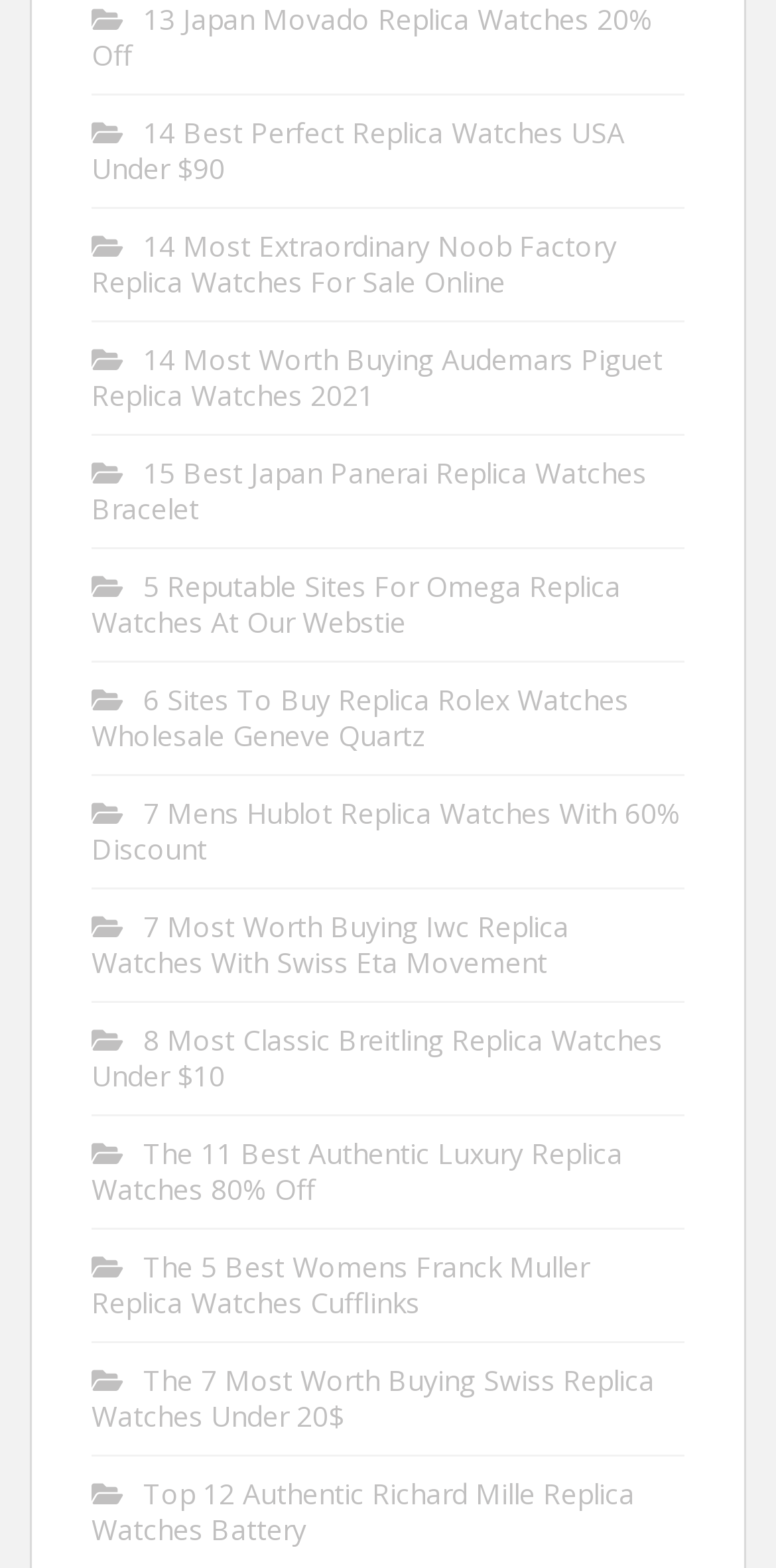Please find the bounding box coordinates of the clickable region needed to complete the following instruction: "Browse 5 Reputable Sites For Omega Replica Watches At Our Website". The bounding box coordinates must consist of four float numbers between 0 and 1, i.e., [left, top, right, bottom].

[0.118, 0.361, 0.8, 0.408]